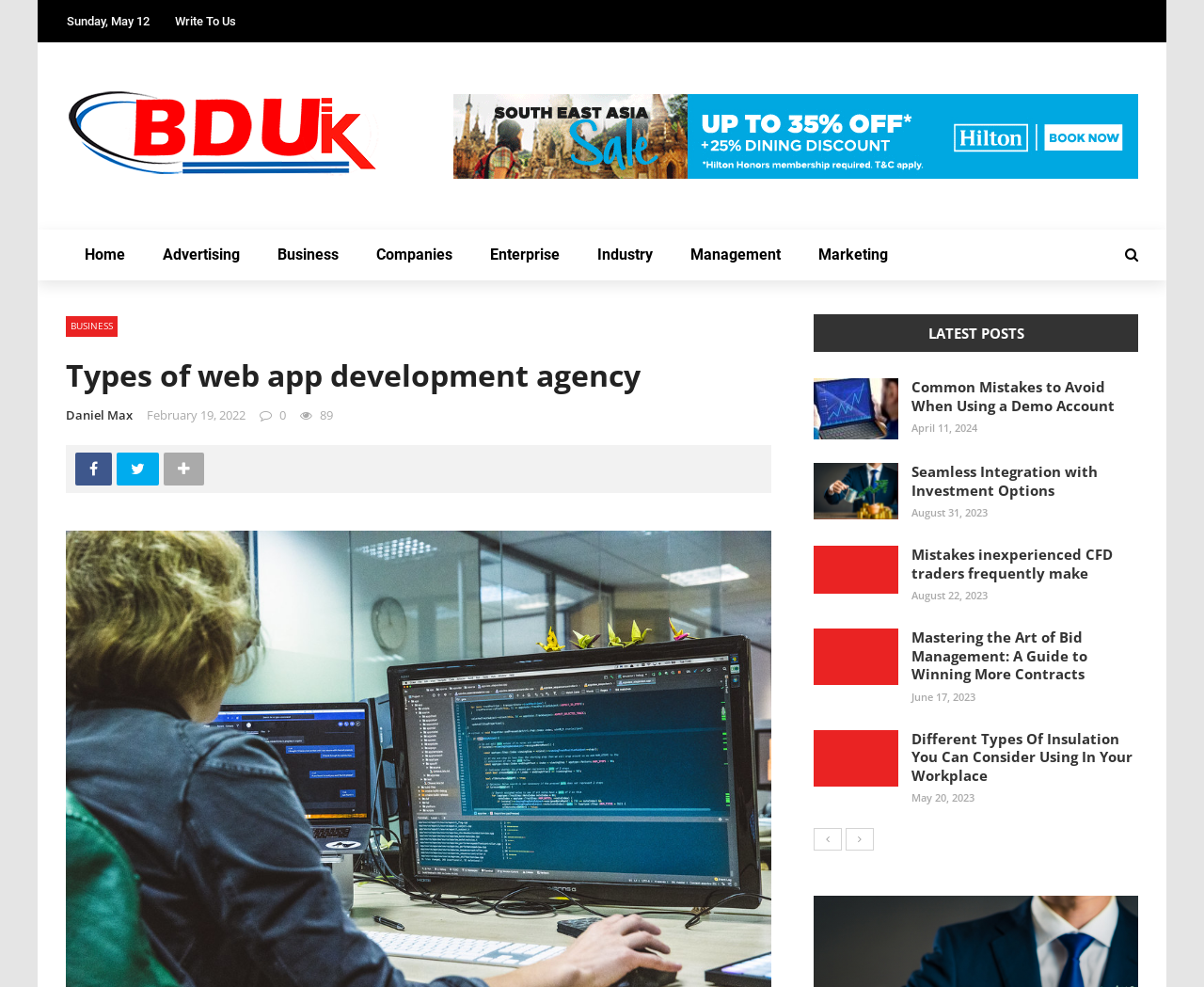Pinpoint the bounding box coordinates for the area that should be clicked to perform the following instruction: "Click on the 'Write To Us' link".

[0.145, 0.014, 0.196, 0.029]